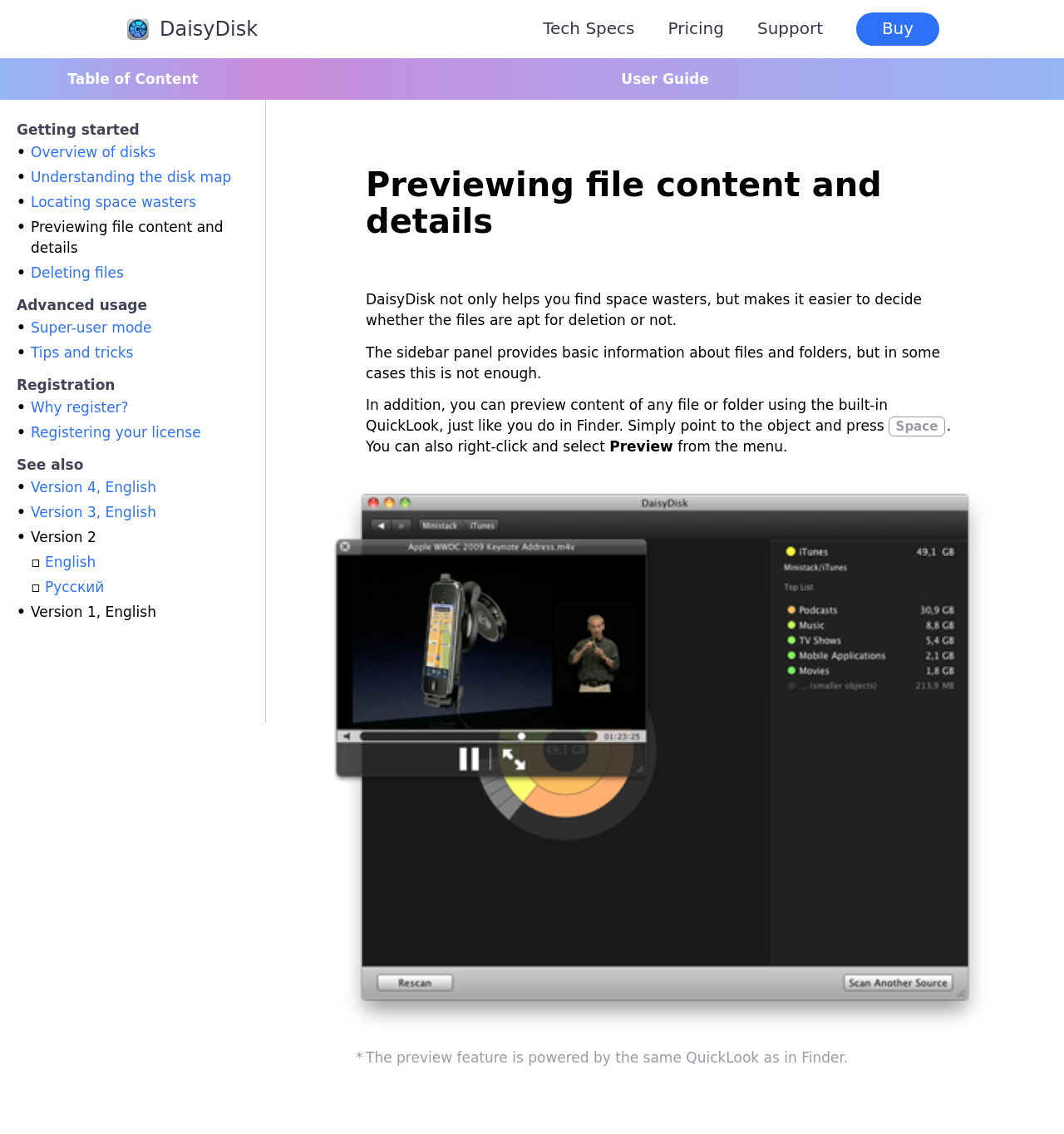Analyze the image and give a detailed response to the question:
What is the purpose of the sidebar panel?

The webpage states that the sidebar panel provides basic information about files and folders, but in some cases, this is not enough, and you need to preview the content of the file or folder to decide whether it's apt for deletion or not.